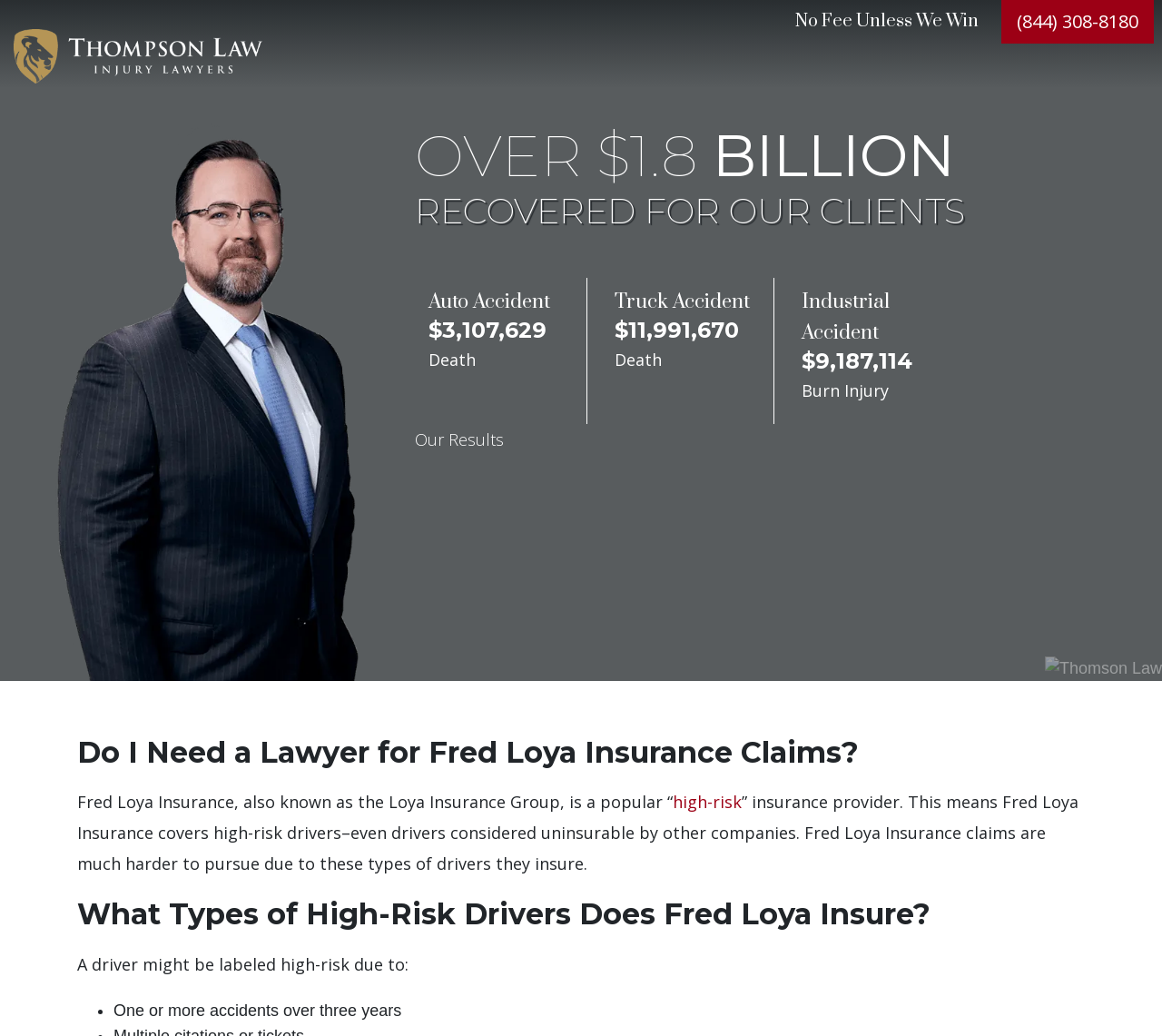Use a single word or phrase to answer the question: What is the name of the law firm?

Thompson Law